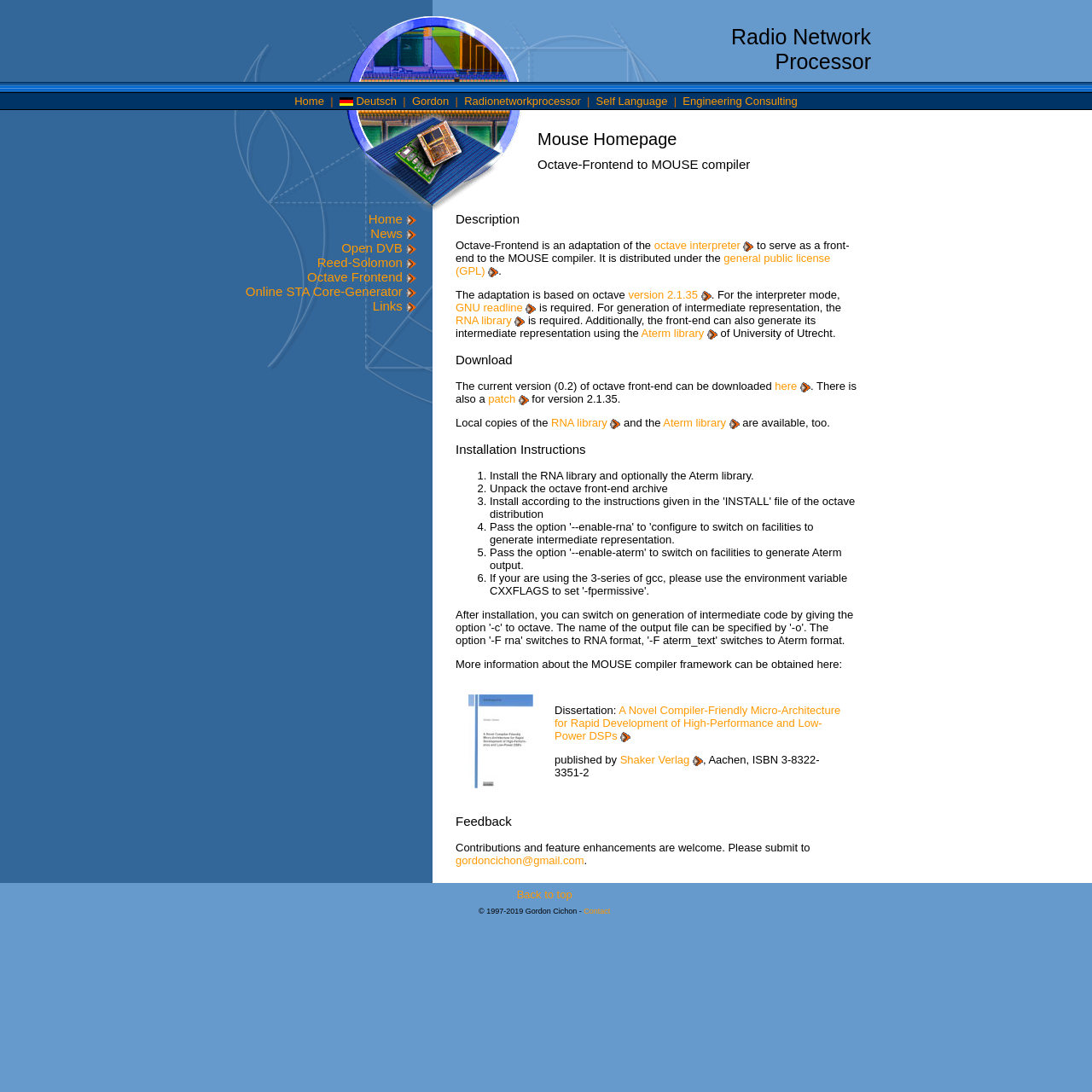Write an extensive caption that covers every aspect of the webpage.

The webpage is titled "MOUSE - Octave Frontend". At the top, there is a table with three columns, each containing a small image. Below this table, there is a row with a table cell containing the text "Radio Network Processor" and an image. To the right of this text, there is another table with three rows, each containing a single table cell with an image.

Below this section, there is a row of images, followed by another row with a table cell containing a list of links, including "Home", "Deutsch", "Gordon", "Radionetworkprocessor", "Self Language", and "Engineering Consulting". Each link is separated by a vertical bar and a space. To the left and right of this list, there are table cells containing small images.

The rest of the webpage consists of a series of rows, each containing three table cells with small images. These images are arranged in a consistent pattern, with one image in the left column, one in the center column, and one in the right column.